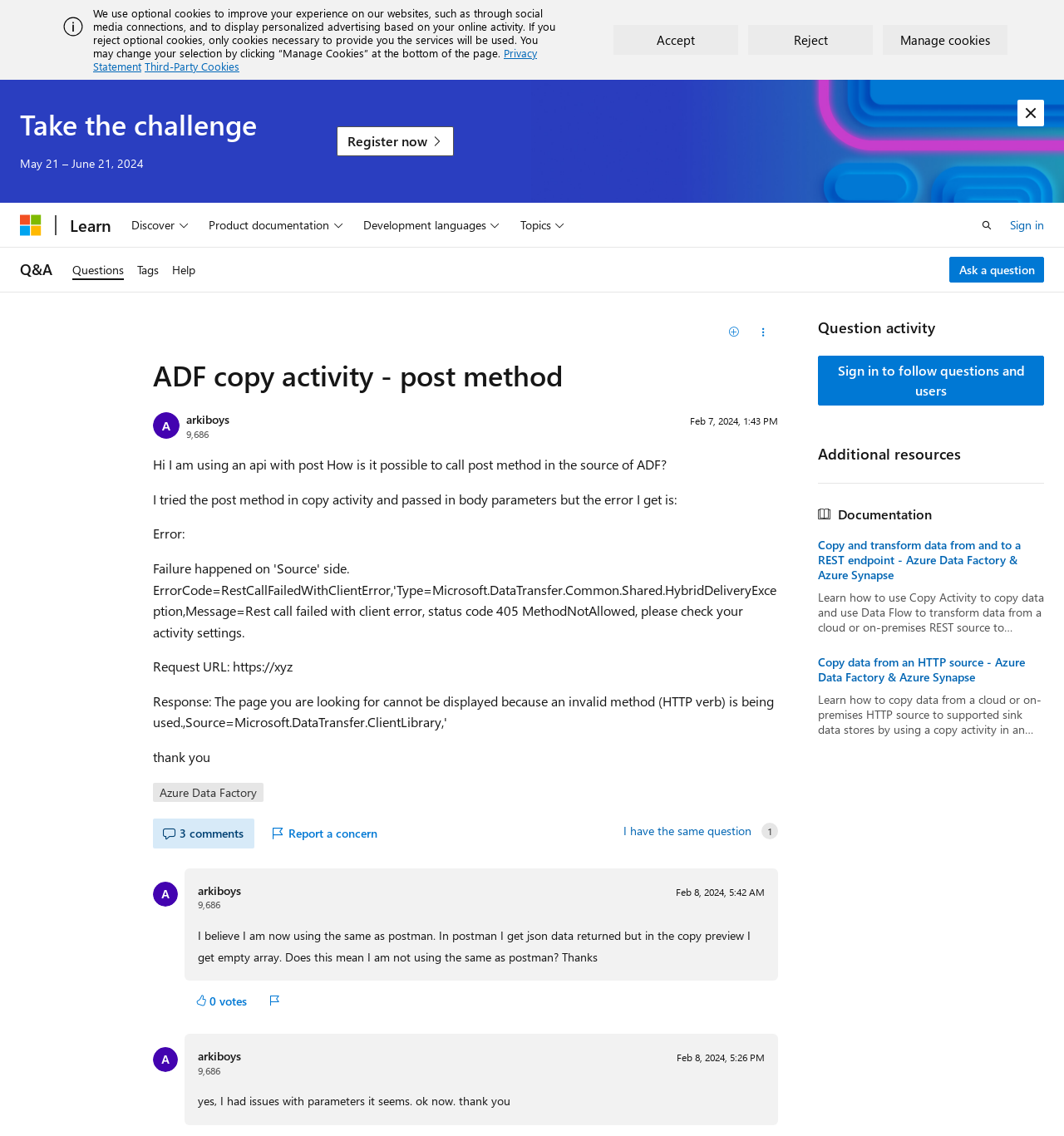Indicate the bounding box coordinates of the element that must be clicked to execute the instruction: "View question activity". The coordinates should be given as four float numbers between 0 and 1, i.e., [left, top, right, bottom].

[0.769, 0.281, 0.981, 0.357]